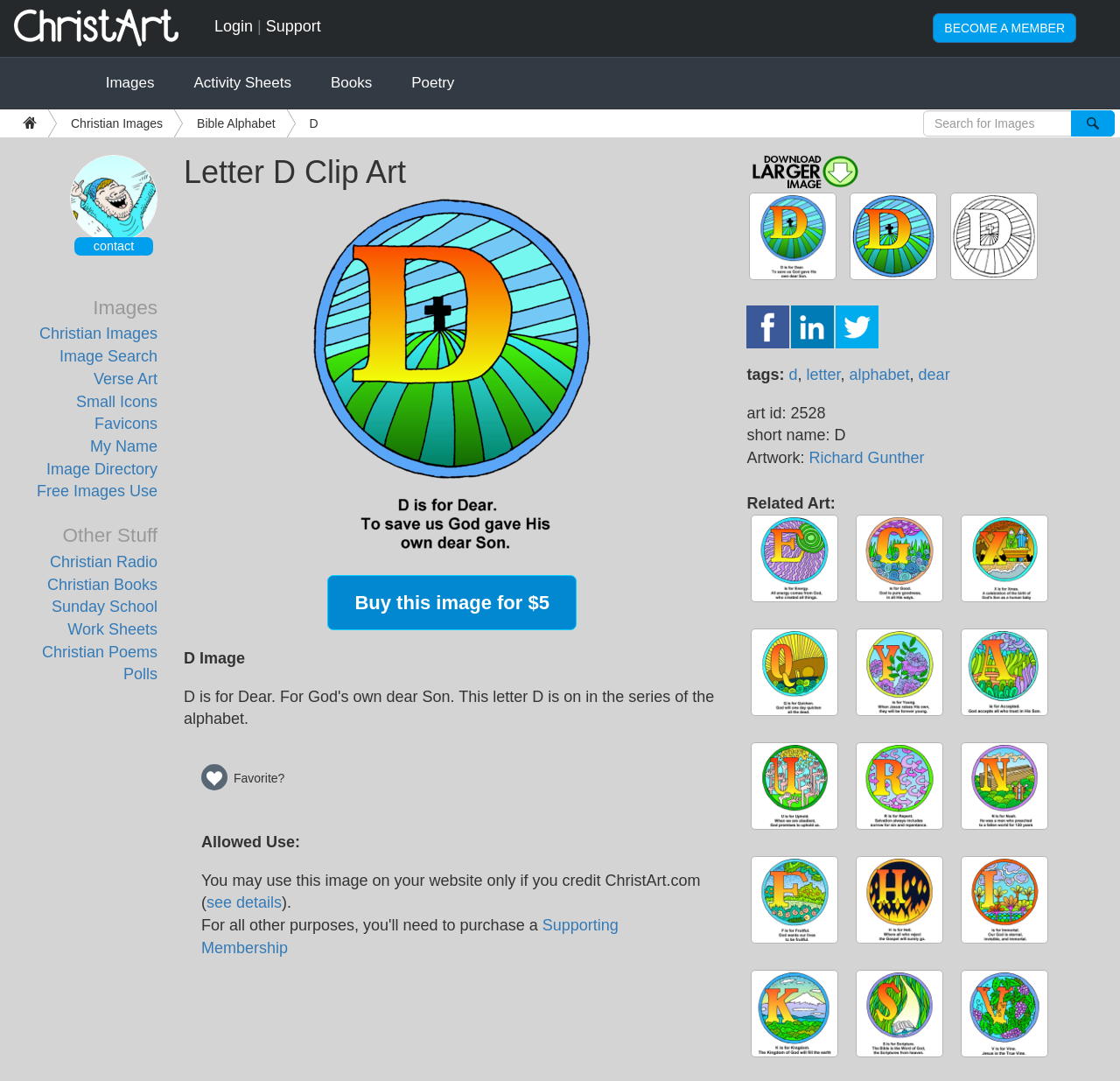Generate a comprehensive caption for the webpage you are viewing.

This webpage is primarily focused on showcasing a Bible Alphabet clip art image, specifically the letter "D". The image is displayed prominently on the page, with the words "D is for Dear. For God's own dear Son" written below it. 

At the top of the page, there is a navigation menu with links to "ChristArt.com", "Login", "Support", and "Become a Member". Below this, there is a table with links to various categories, including "Images", "Activity Sheets", "Books", and "Poetry". 

On the left side of the page, there is a section with links to "Christian Images", "Bible Alphabet", and other related topics. There is also a search box and a button to search for images. 

The main content of the page is dedicated to the letter "D" clip art image. There are links to buy the image, favorite it, and view its details. The image is accompanied by text describing its allowed use and a call to action to support the website. 

Below the main image, there are thumbnails of related images, including other letters of the Bible Alphabet series. Each thumbnail has a link to view the full image. There are also social media buttons and tags related to the image. 

Further down the page, there is a section with links to other related artworks, including letters "E", "G", "X", "Q", "Y", and "A". Each link displays a brief description and a thumbnail of the image.